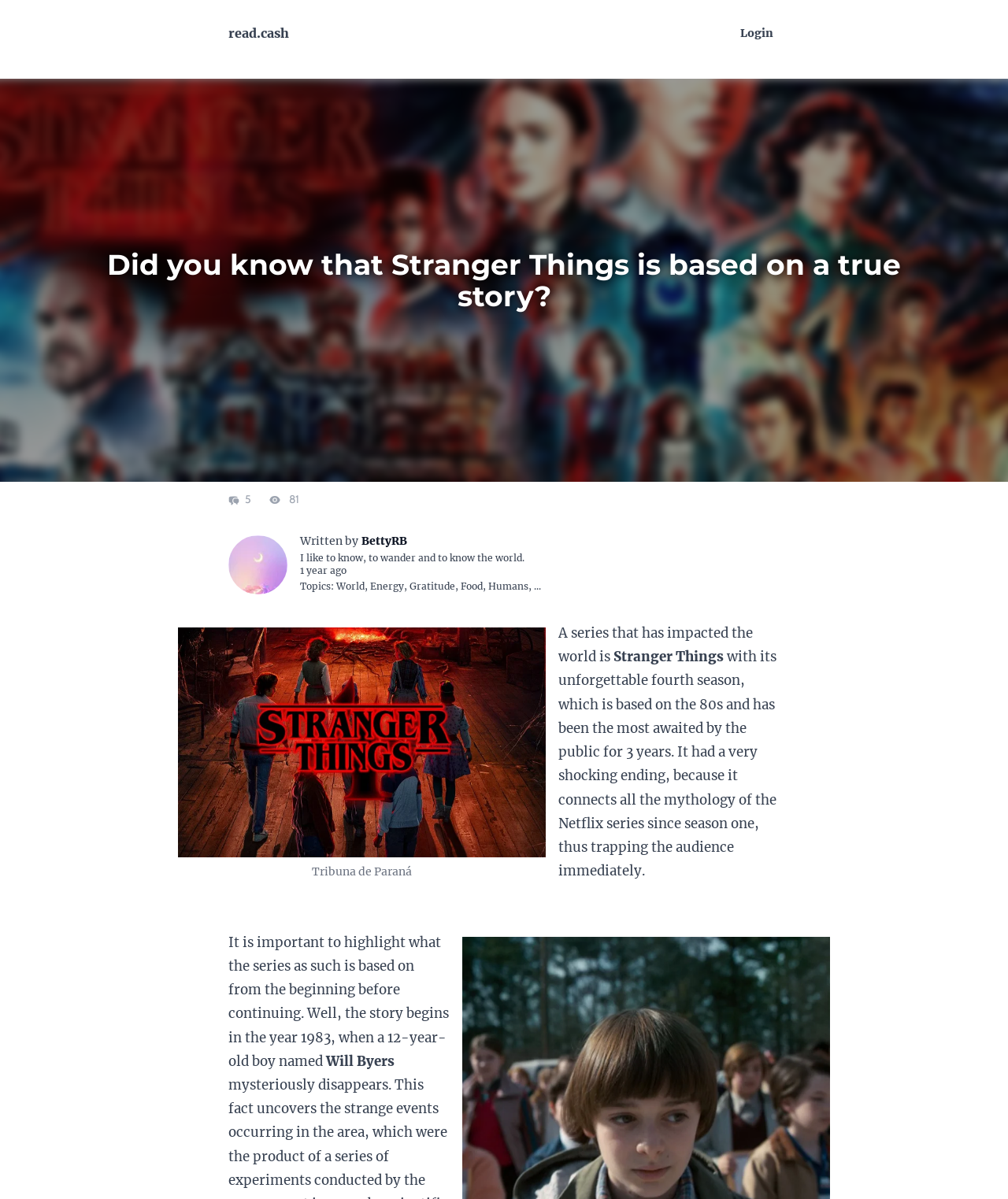Determine and generate the text content of the webpage's headline.

Did you know that Stranger Things is based on a true story?